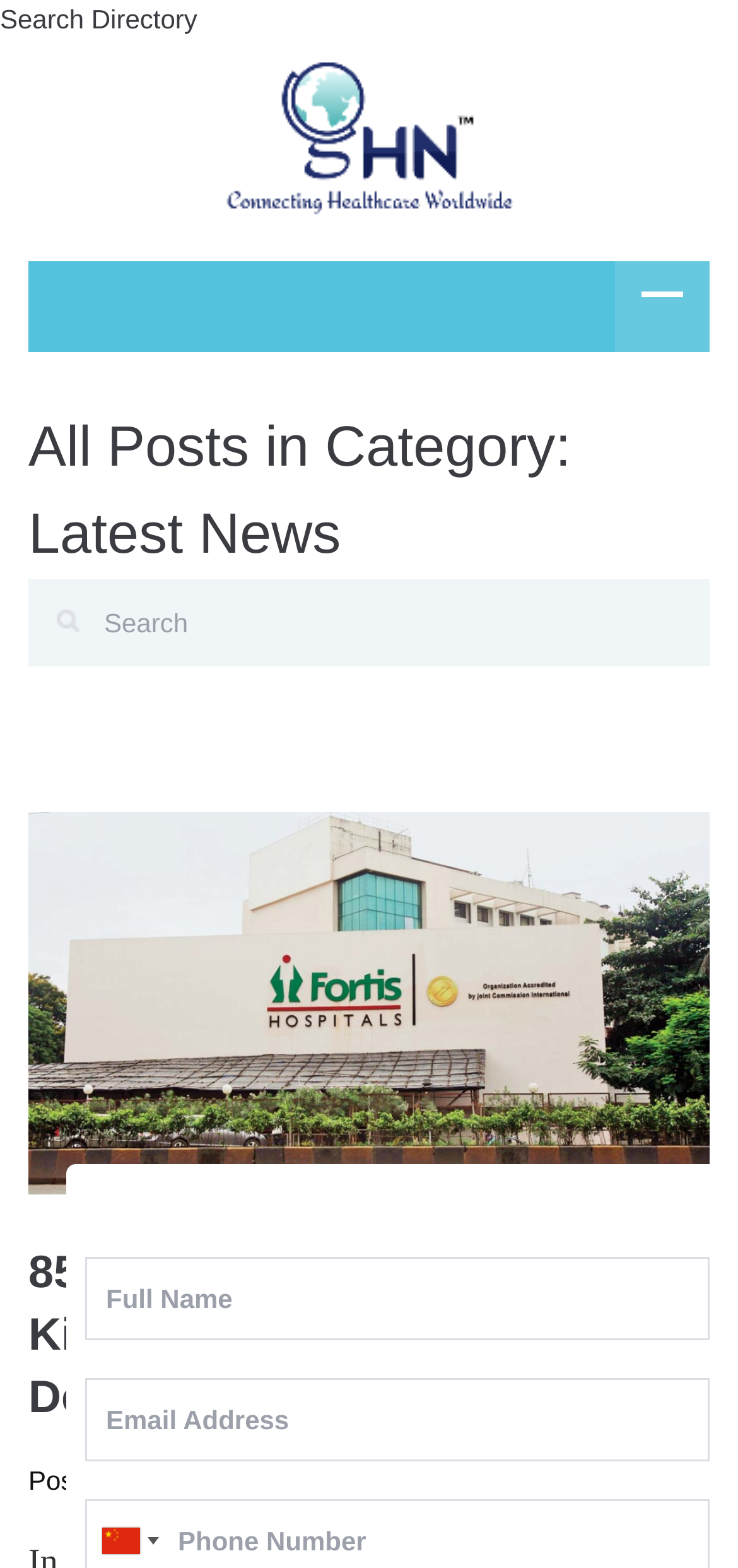Who posted the latest news?
Based on the image, answer the question in a detailed manner.

The author of the latest news can be found in the link 'admin' with bounding box coordinates [0.208, 0.935, 0.306, 0.954], which is next to the StaticText 'Posted by' with bounding box coordinates [0.038, 0.935, 0.208, 0.954].